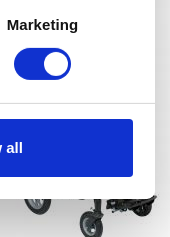Use a single word or phrase to answer the following:
What is the primary focus of the stroller's design?

Functionality and comfort